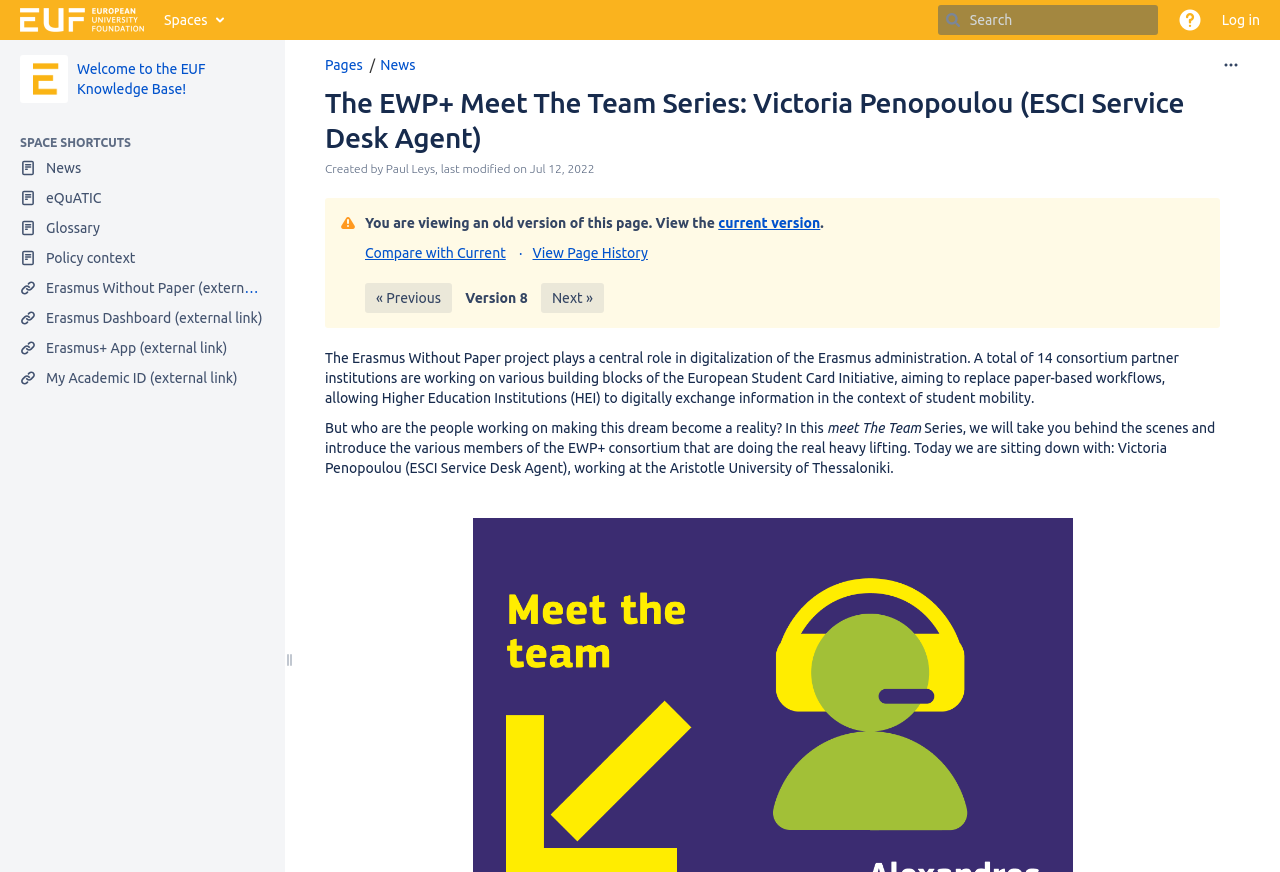Please identify the bounding box coordinates for the region that you need to click to follow this instruction: "Search".

[0.733, 0.006, 0.904, 0.04]